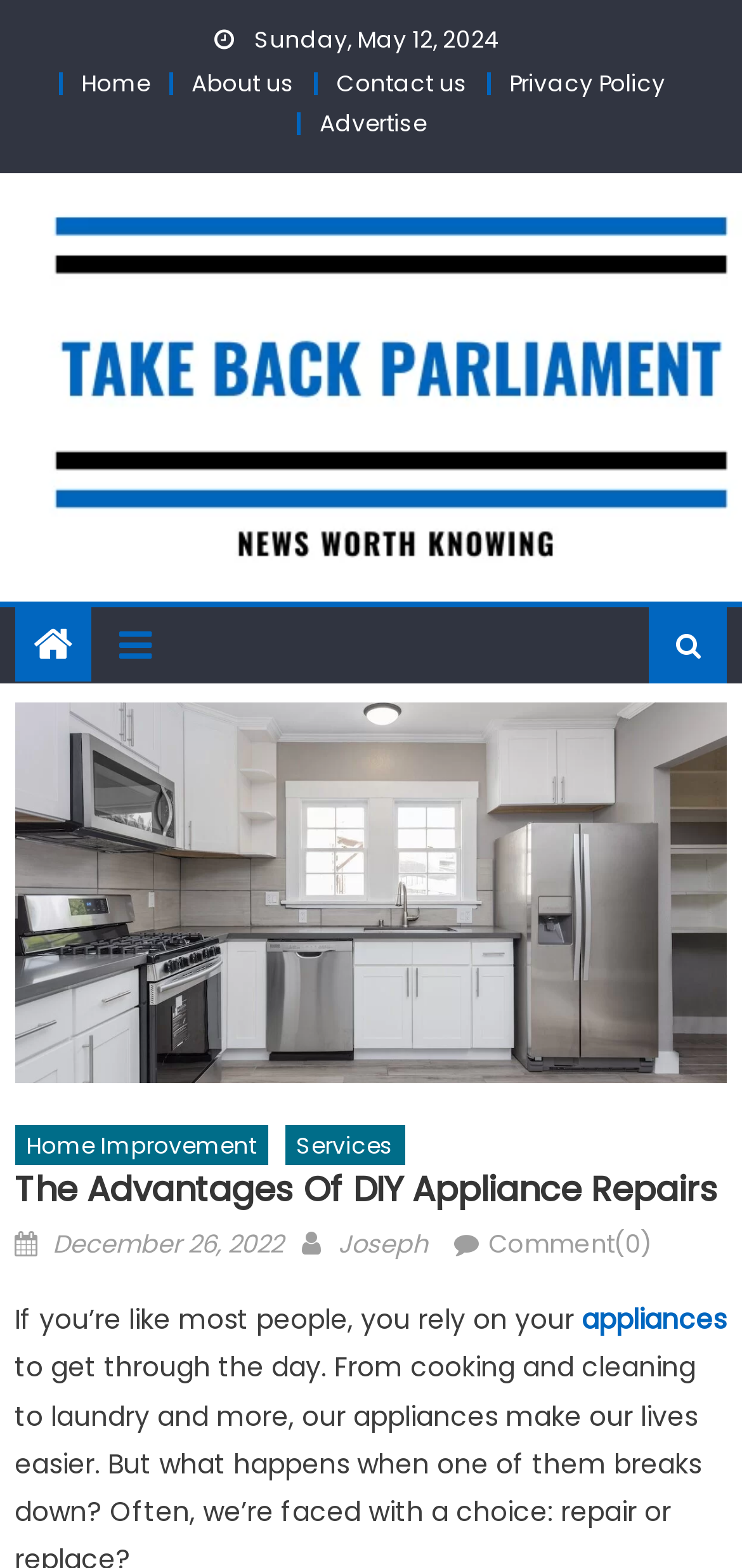Using the information shown in the image, answer the question with as much detail as possible: What is the date of the latest article?

I found the date of the latest article by looking at the 'Posted on' section, which is located below the main heading. The date is mentioned as 'December 26, 2022'.